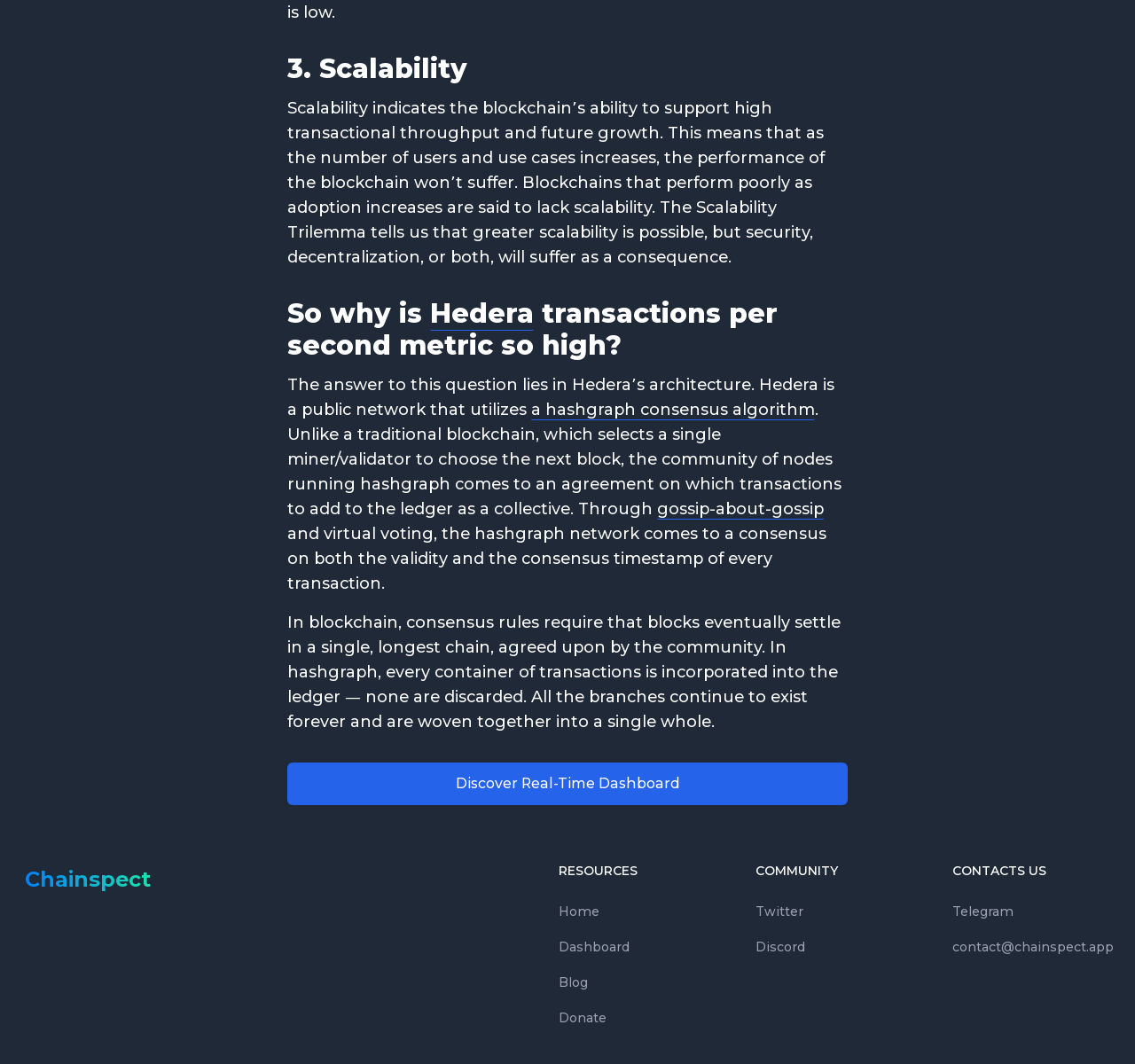Please indicate the bounding box coordinates of the element's region to be clicked to achieve the instruction: "Visit the 'Discover Real-Time Dashboard'". Provide the coordinates as four float numbers between 0 and 1, i.e., [left, top, right, bottom].

[0.253, 0.717, 0.747, 0.757]